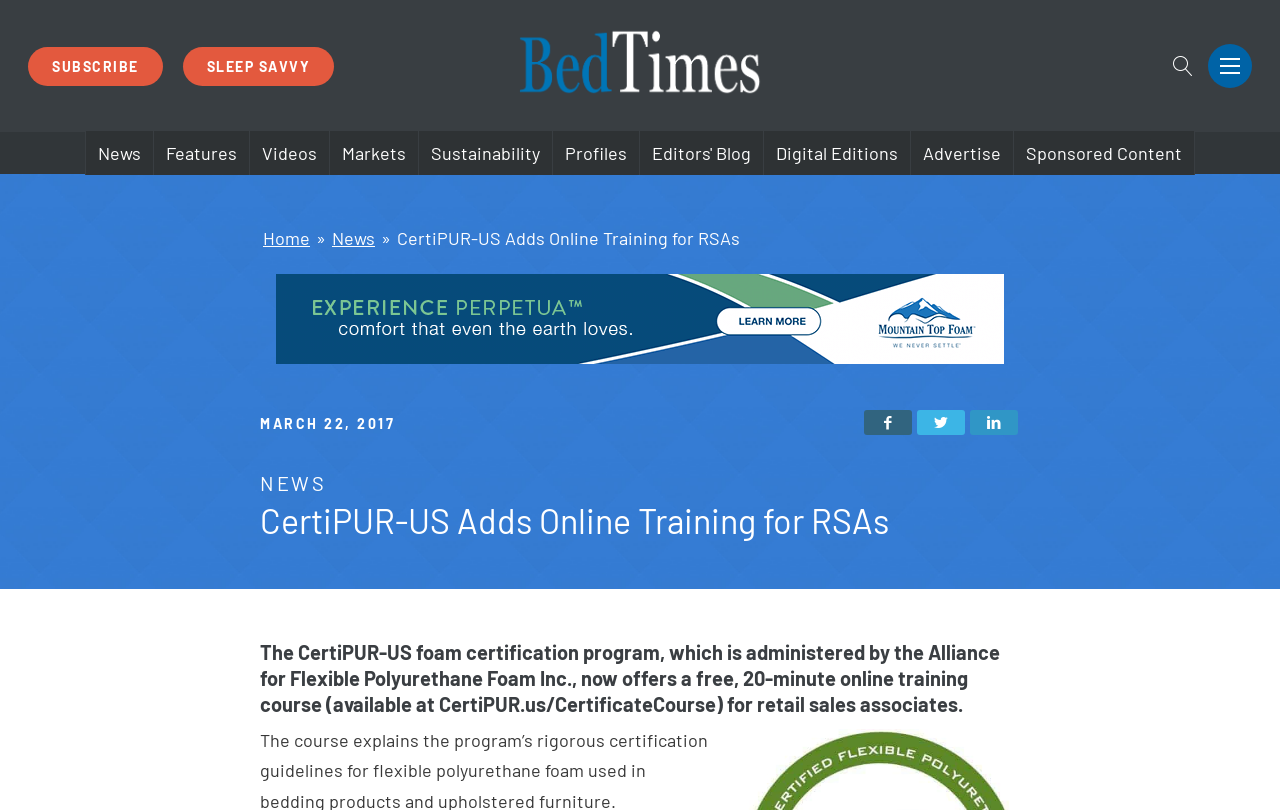Could you provide the bounding box coordinates for the portion of the screen to click to complete this instruction: "Read the 'CertiPUR-US Adds Online Training for RSAs' article"?

[0.203, 0.615, 0.797, 0.67]